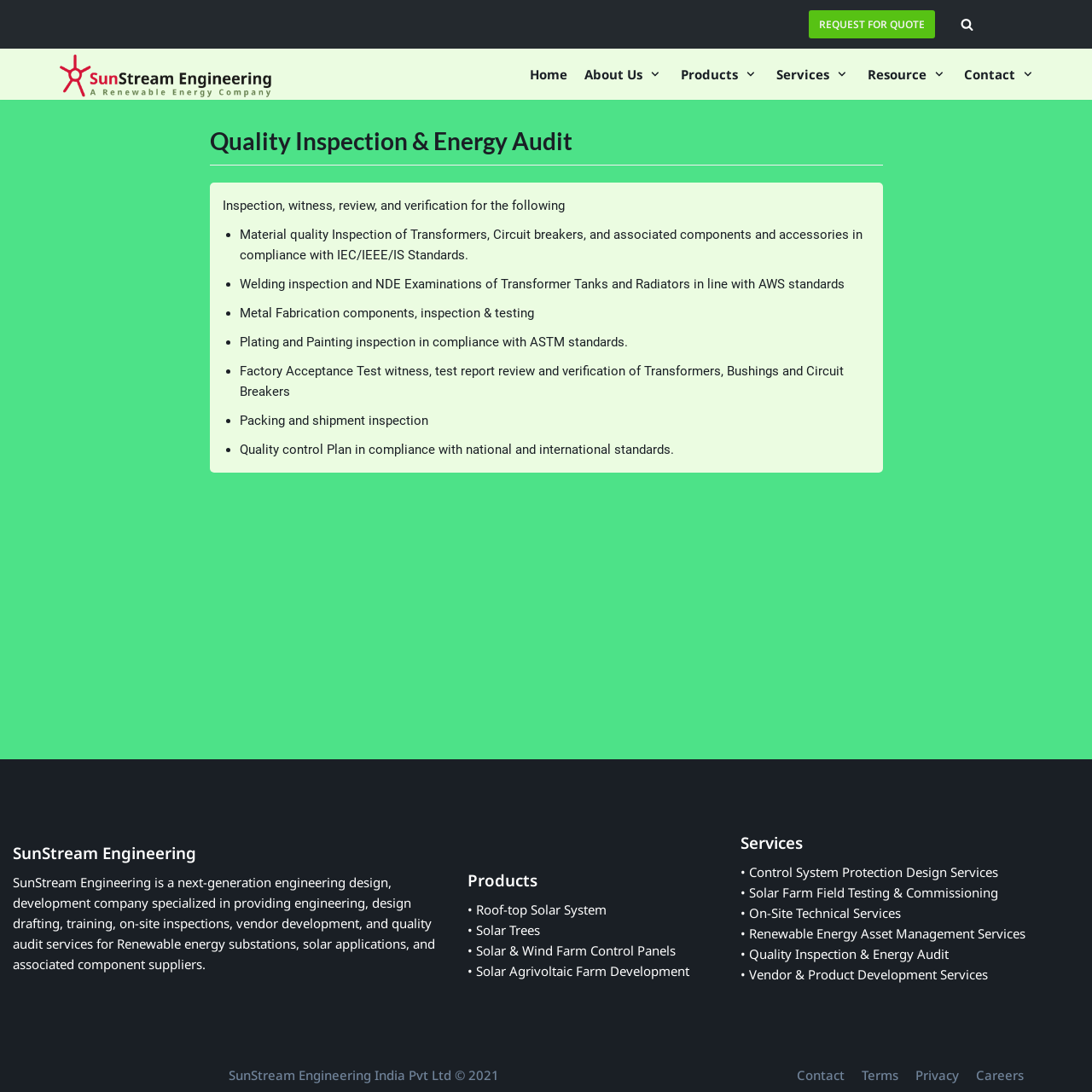Extract the text of the main heading from the webpage.

Quality Inspection & Energy Audit